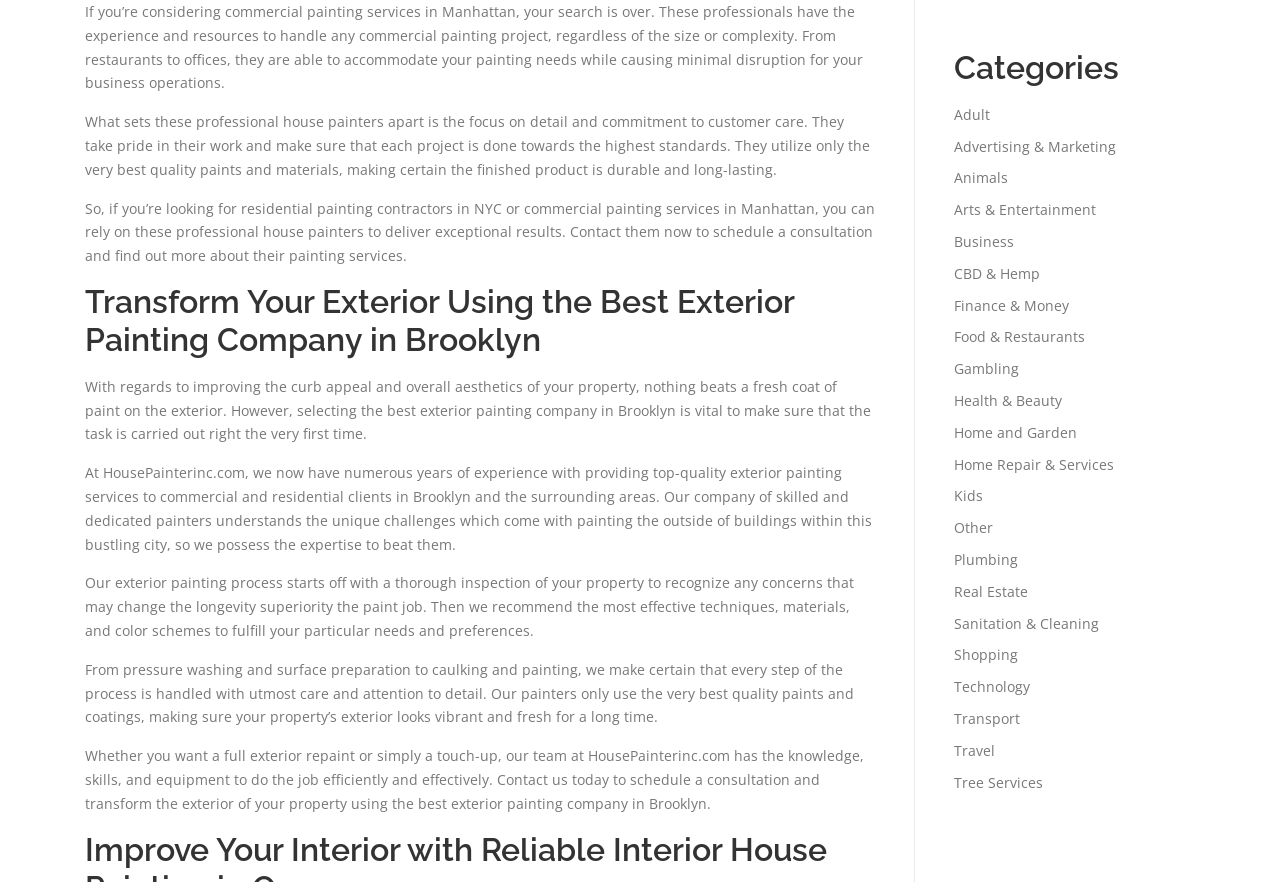What type of materials do the painters use?
With the help of the image, please provide a detailed response to the question.

The webpage mentions that the painters at HousePainterinc.com use only the very best quality paints and materials, ensuring that the finished product is durable and long-lasting.